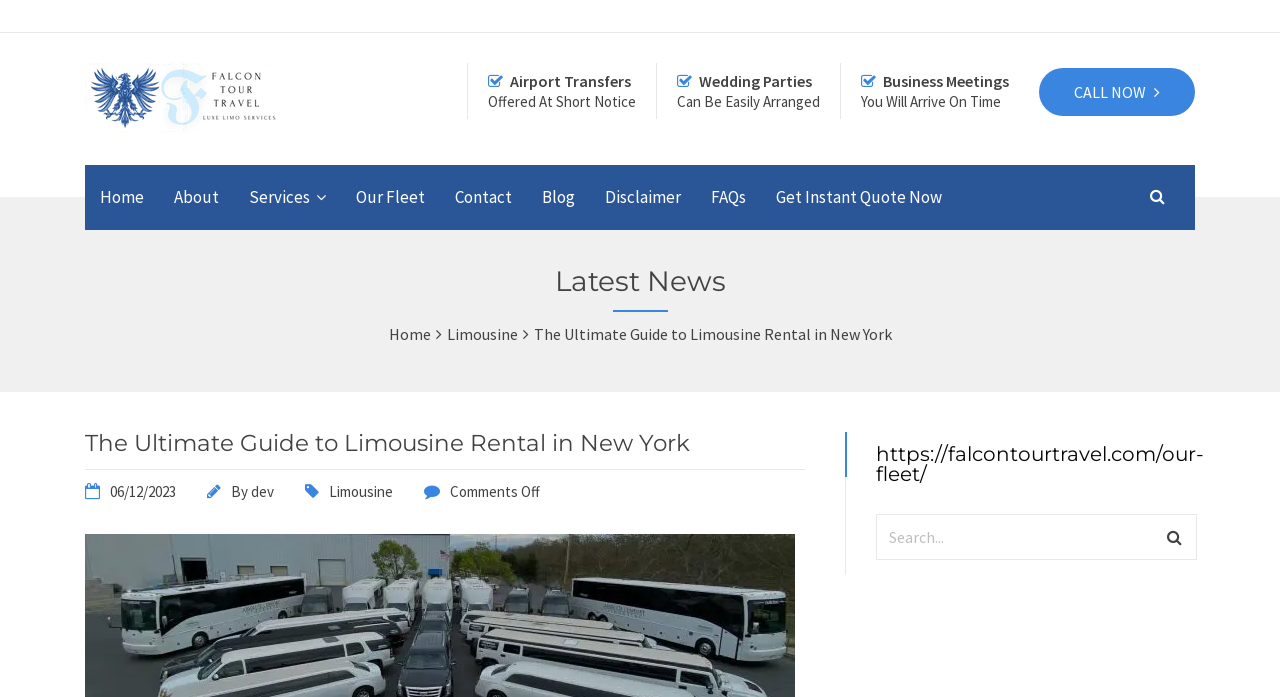What services are offered?
Provide a short answer using one word or a brief phrase based on the image.

Airport Transfers, Wedding Parties, Business Meetings